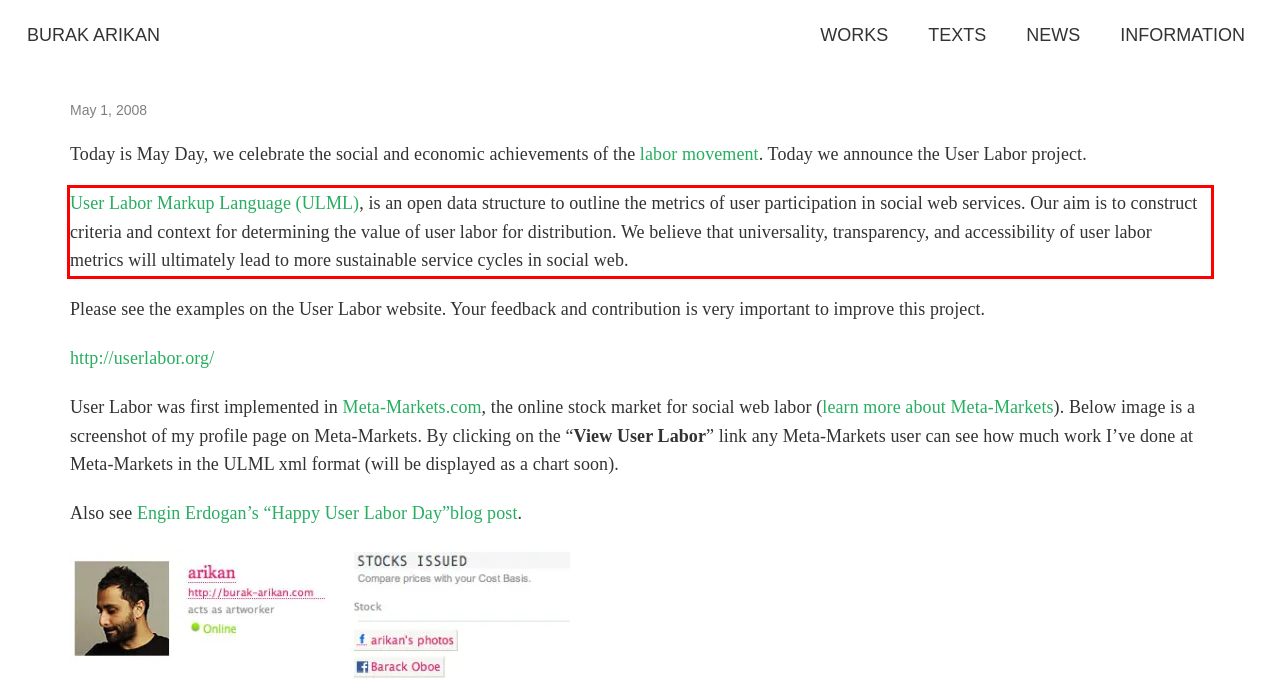With the provided screenshot of a webpage, locate the red bounding box and perform OCR to extract the text content inside it.

User Labor Markup Language (ULML), is an open data structure to outline the metrics of user participation in social web services. Our aim is to construct criteria and context for determining the value of user labor for distribution. We believe that universality, transparency, and accessibility of user labor metrics will ultimately lead to more sustainable service cycles in social web.